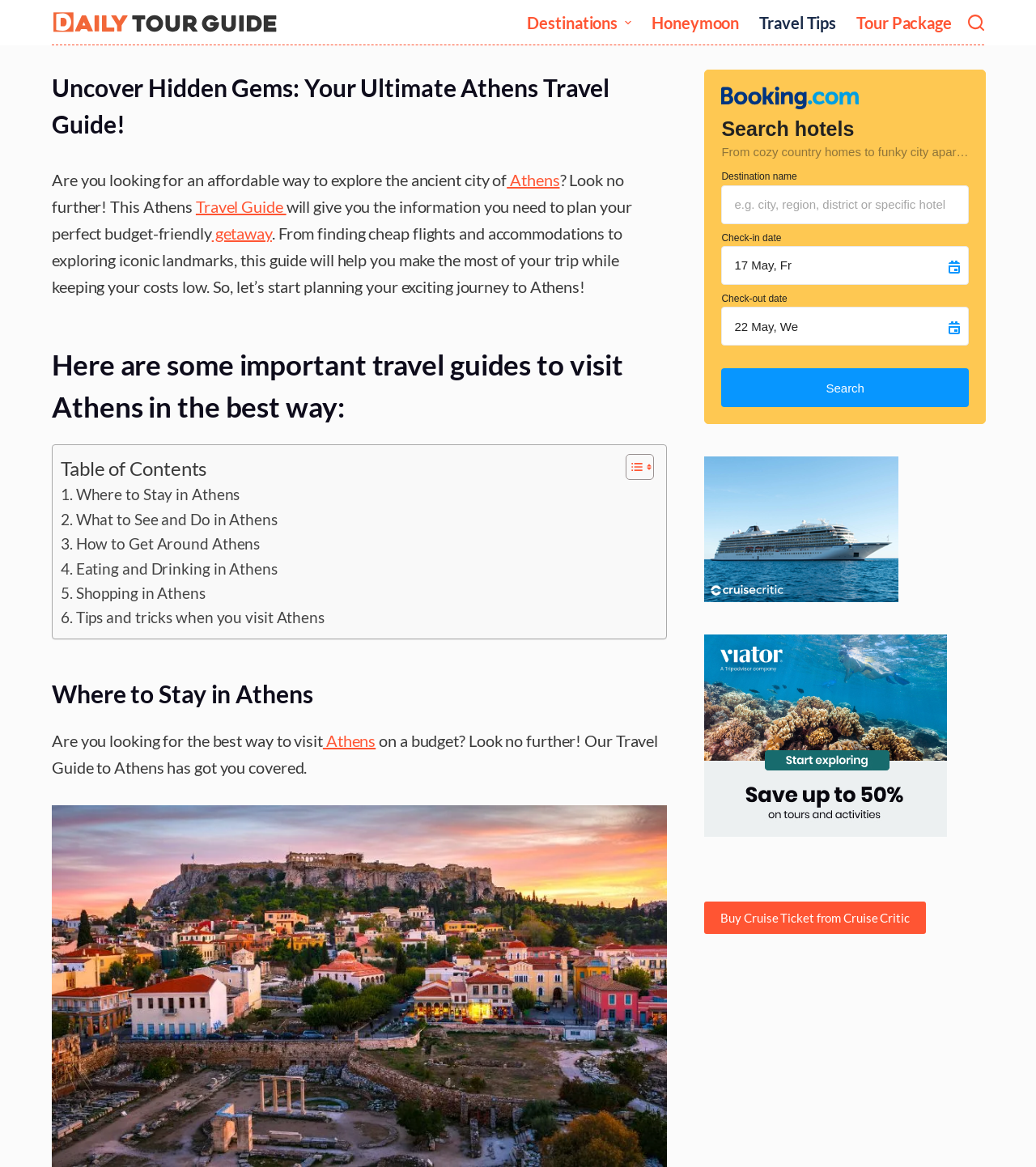Identify the bounding box coordinates of the area that should be clicked in order to complete the given instruction: "Click on the 'Where to Stay in Athens' link". The bounding box coordinates should be four float numbers between 0 and 1, i.e., [left, top, right, bottom].

[0.059, 0.414, 0.231, 0.435]